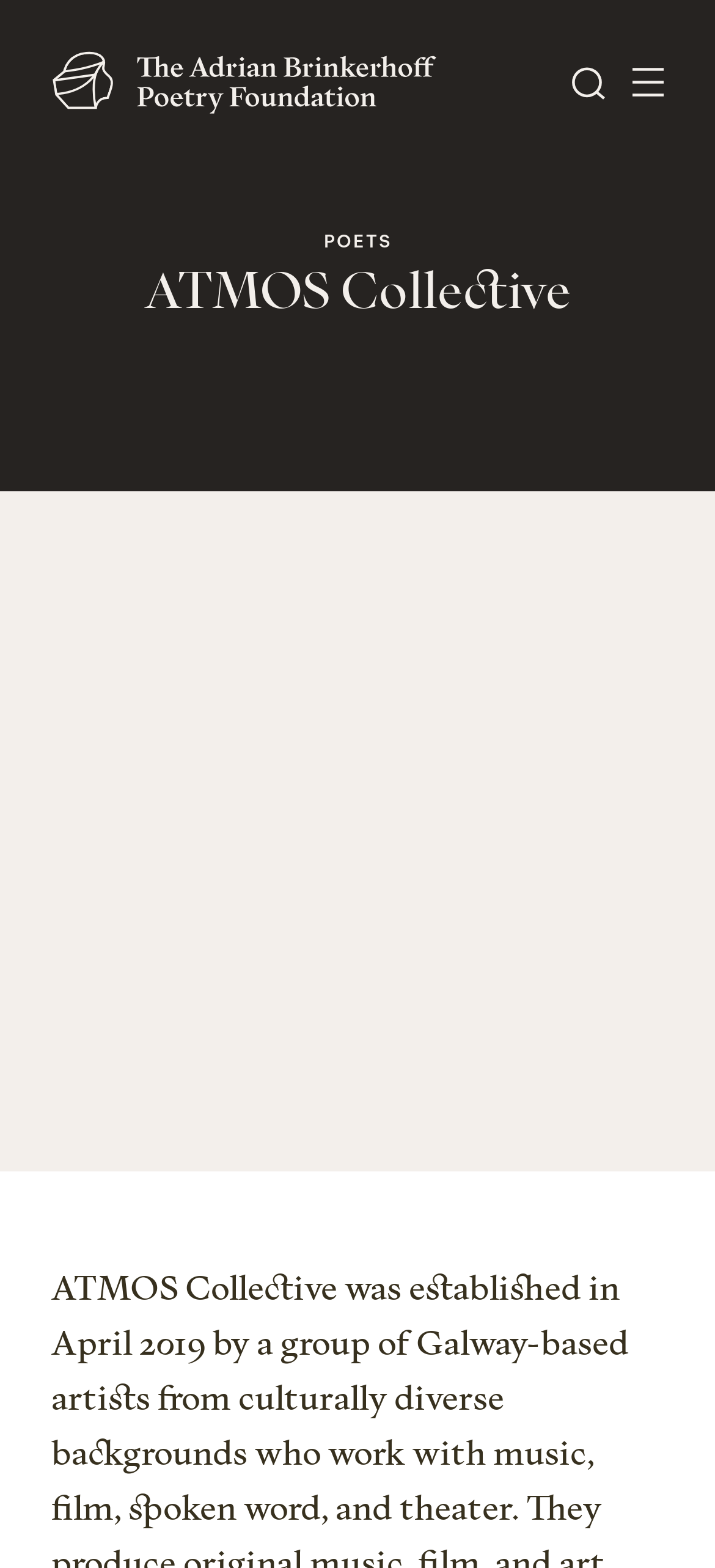Answer the following in one word or a short phrase: 
How many menu items are there?

3